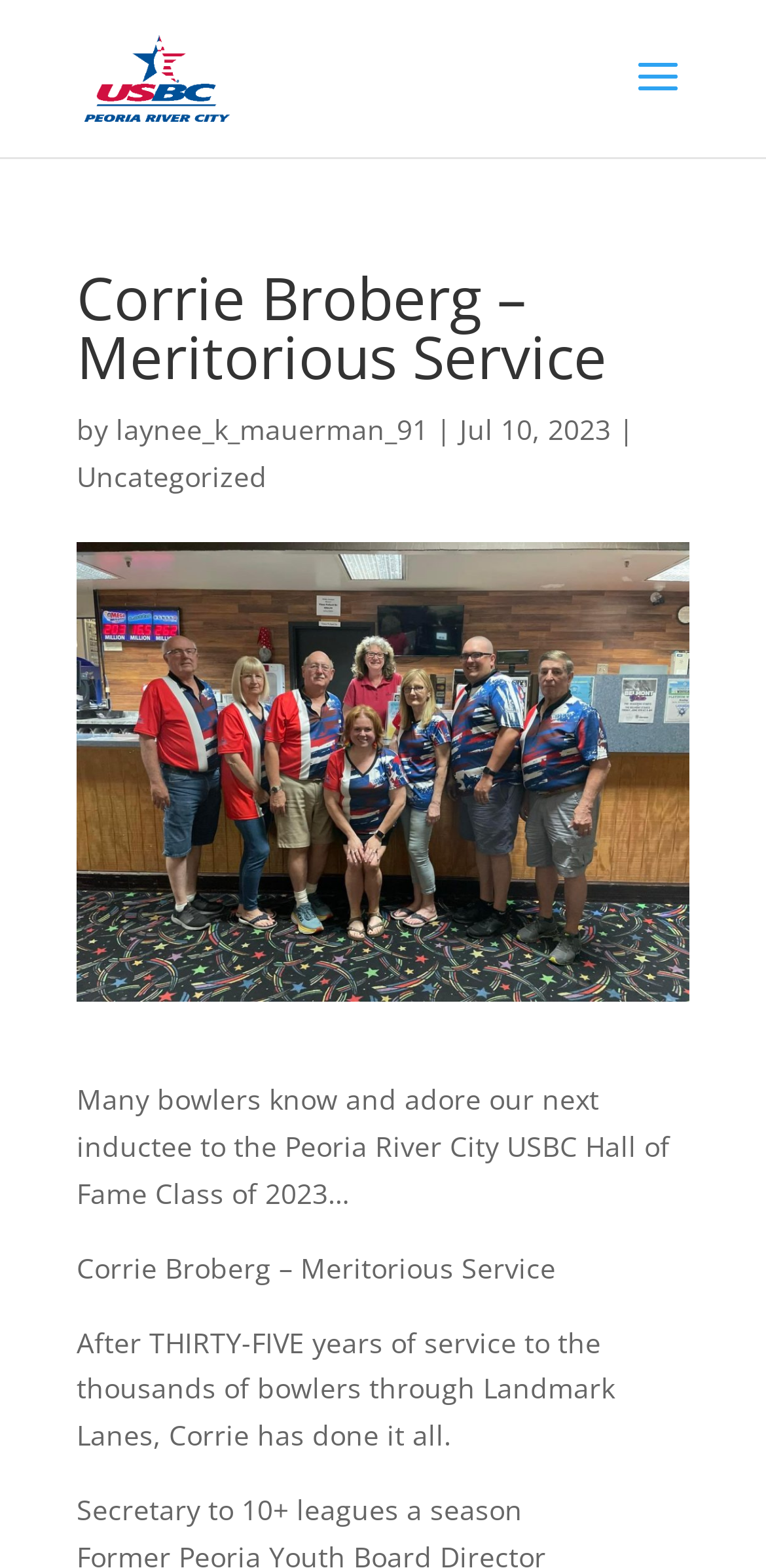Explain the webpage's layout and main content in detail.

The webpage is about Corrie Broberg, an inductee to the Peoria River City USBC Hall of Fame Class of 2023, and her meritorious service. At the top left of the page, there is a link to "Peoria River City USBC" accompanied by an image with the same name. Below this, there is a heading that reads "Corrie Broberg – Meritorious Service". 

To the right of the heading, there is a byline that mentions "laynee_k_mauerman_91" as the author, followed by the date "Jul 10, 2023". Below the byline, there is a link to the category "Uncategorized". 

The main content of the page is a passage of text that describes Corrie Broberg's achievements and service to the bowling community. The passage is divided into three paragraphs. The first paragraph introduces Corrie Broberg as the next inductee to the Peoria River City USBC Hall of Fame Class of 2023. The second paragraph mentions her name again, and the third paragraph describes her extensive service to the bowling community, including her role as secretary to over 10 leagues a season.